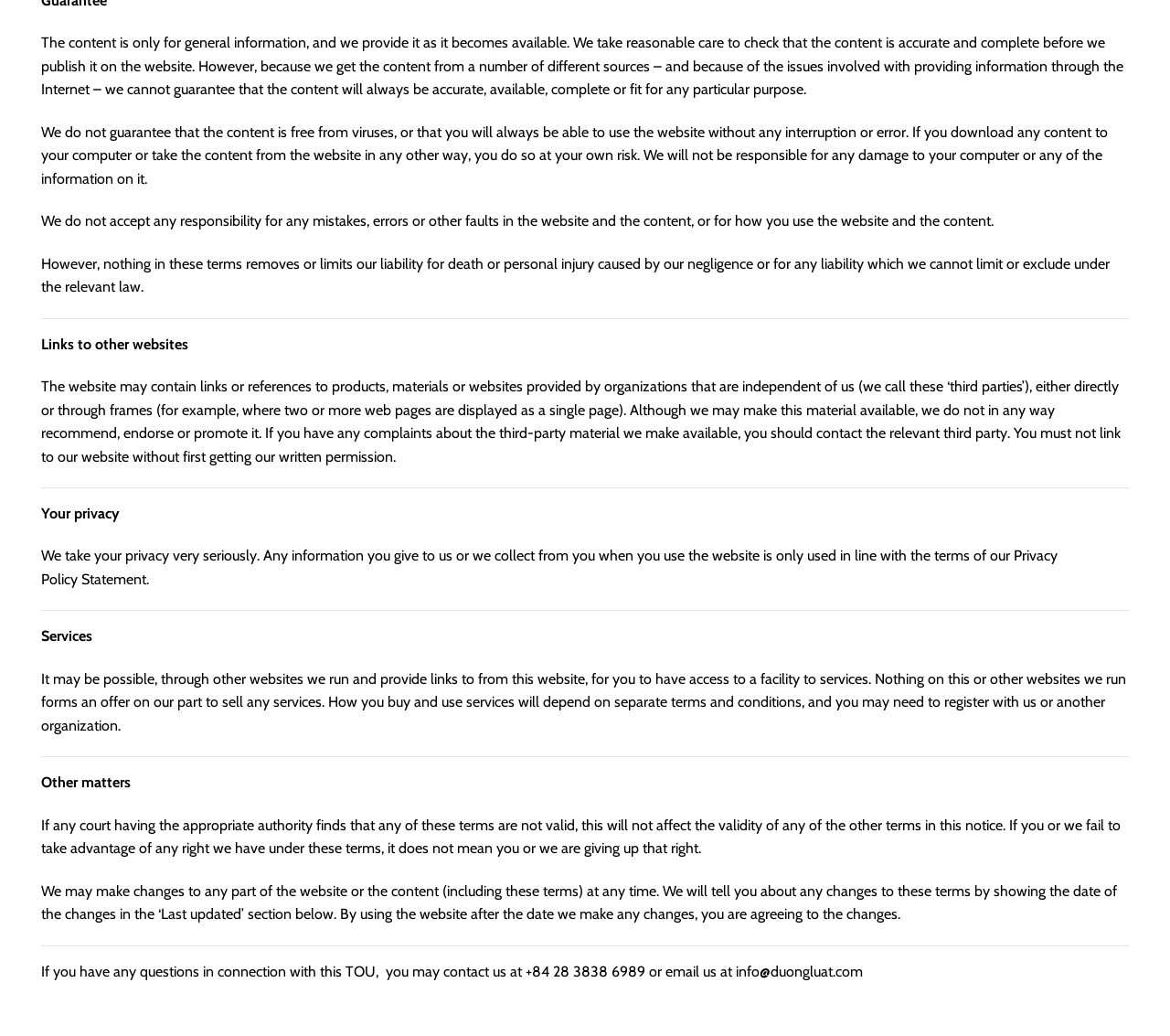Please answer the following question using a single word or phrase: 
What is the website not responsible for?

damage to your computer